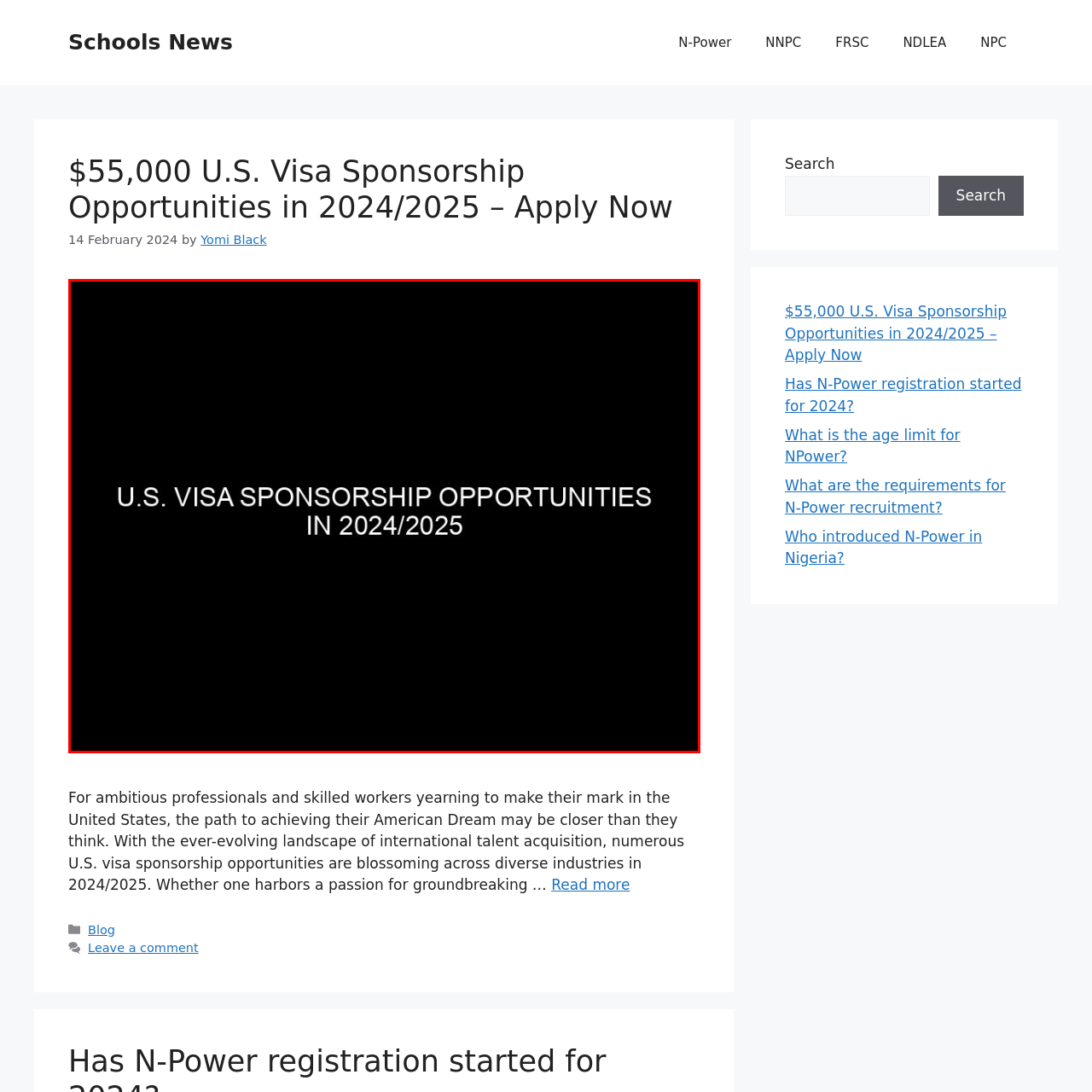Generate a comprehensive caption for the picture highlighted by the red outline.

The image displays the text "U.S. Visa Sponsorship Opportunities in 2024/2025" prominently against a black background. This captivating title suggests a focus on gaining U.S. visa sponsorships, aimed at skilled professionals and ambitious individuals seeking opportunities in the United States. It serves as a key visual element in an article discussing the various pathways and benefits of securing employment in the U.S., highlighting the potential for achieving dreams in the evolving landscape of international talent acquisition.